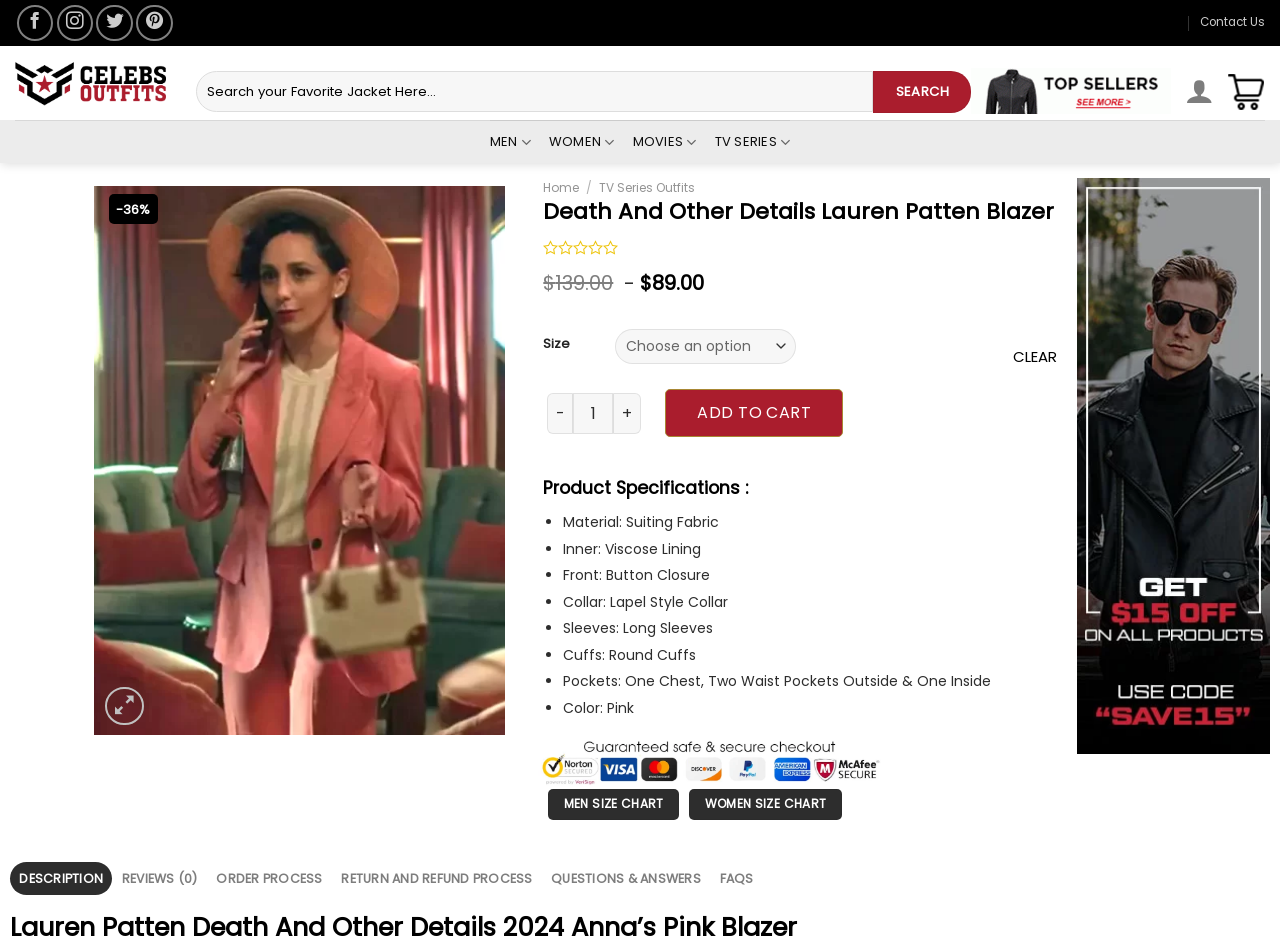Determine the bounding box coordinates of the clickable element to complete this instruction: "Follow on Facebook". Provide the coordinates in the format of four float numbers between 0 and 1, [left, top, right, bottom].

[0.013, 0.005, 0.041, 0.044]